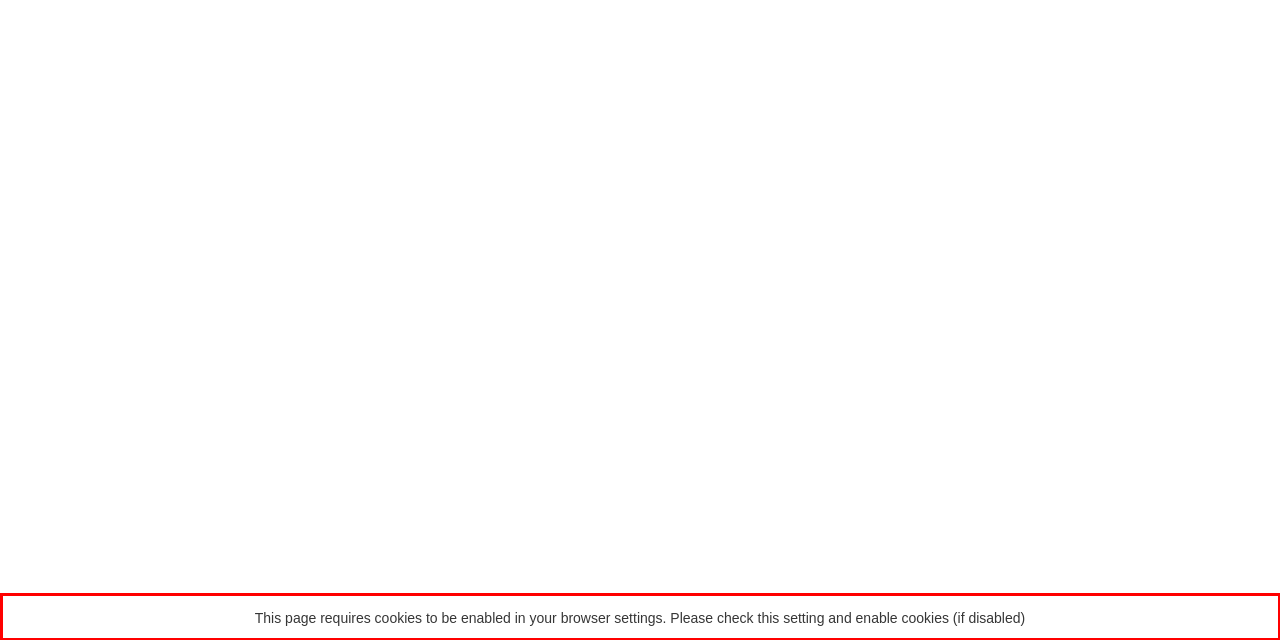Using the provided screenshot of a webpage, recognize the text inside the red rectangle bounding box by performing OCR.

This page requires cookies to be enabled in your browser settings. Please check this setting and enable cookies (if disabled)